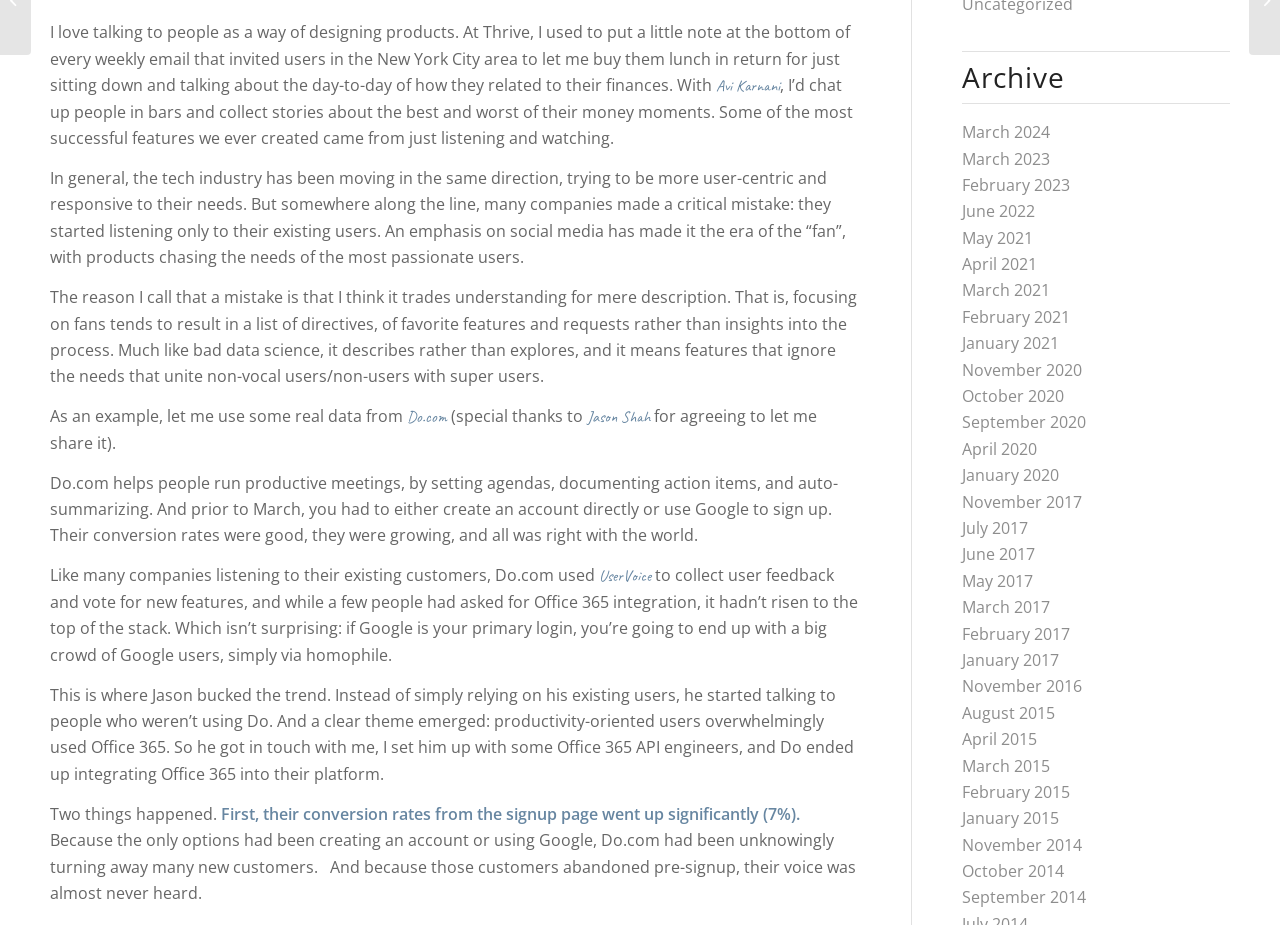Provide the bounding box coordinates for the UI element that is described by this text: "Do.com". The coordinates should be in the form of four float numbers between 0 and 1: [left, top, right, bottom].

[0.318, 0.438, 0.349, 0.462]